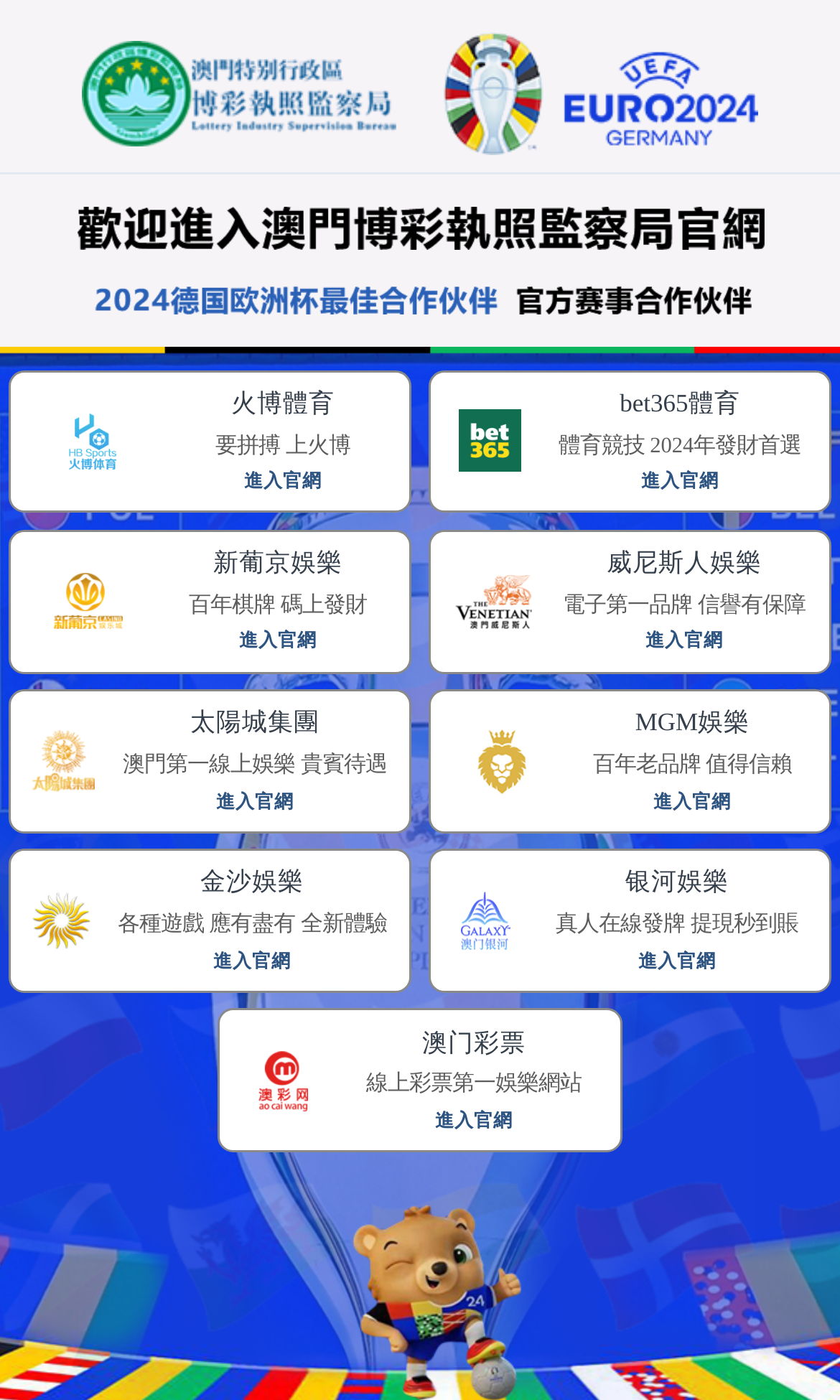Identify the bounding box coordinates for the element you need to click to achieve the following task: "go to Henne home page". Provide the bounding box coordinates as four float numbers between 0 and 1, in the form [left, top, right, bottom].

[0.05, 0.057, 1.0, 0.114]